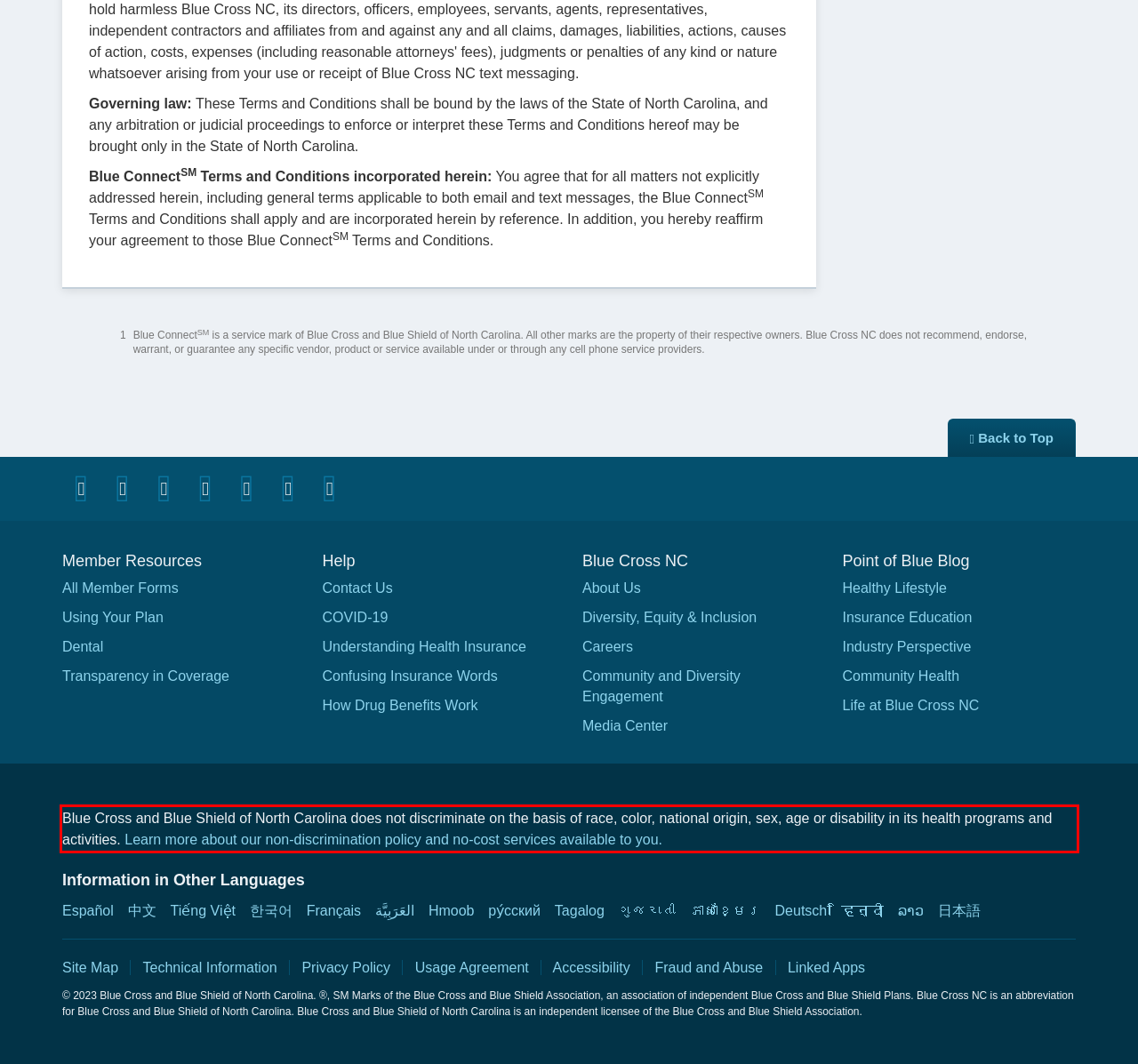Examine the webpage screenshot, find the red bounding box, and extract the text content within this marked area.

Blue Cross and Blue Shield of North Carolina does not discriminate on the basis of race, color, national origin, sex, age or disability in its health programs and activities. Learn more about our non-discrimination policy and no-cost services available to you.